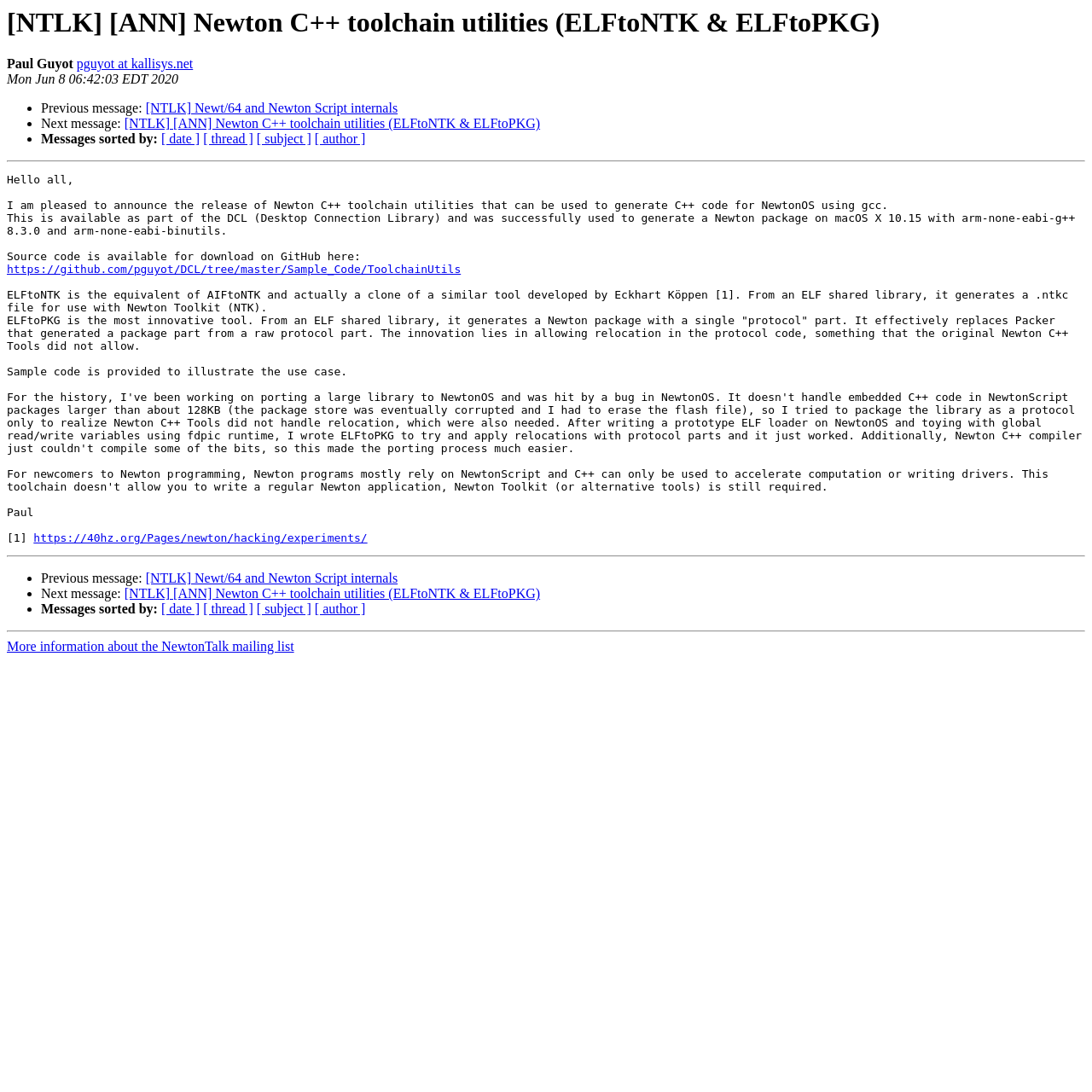Refer to the element description [ author ] and identify the corresponding bounding box in the screenshot. Format the coordinates as (top-left x, top-left y, bottom-right x, bottom-right y) with values in the range of 0 to 1.

[0.288, 0.121, 0.335, 0.134]